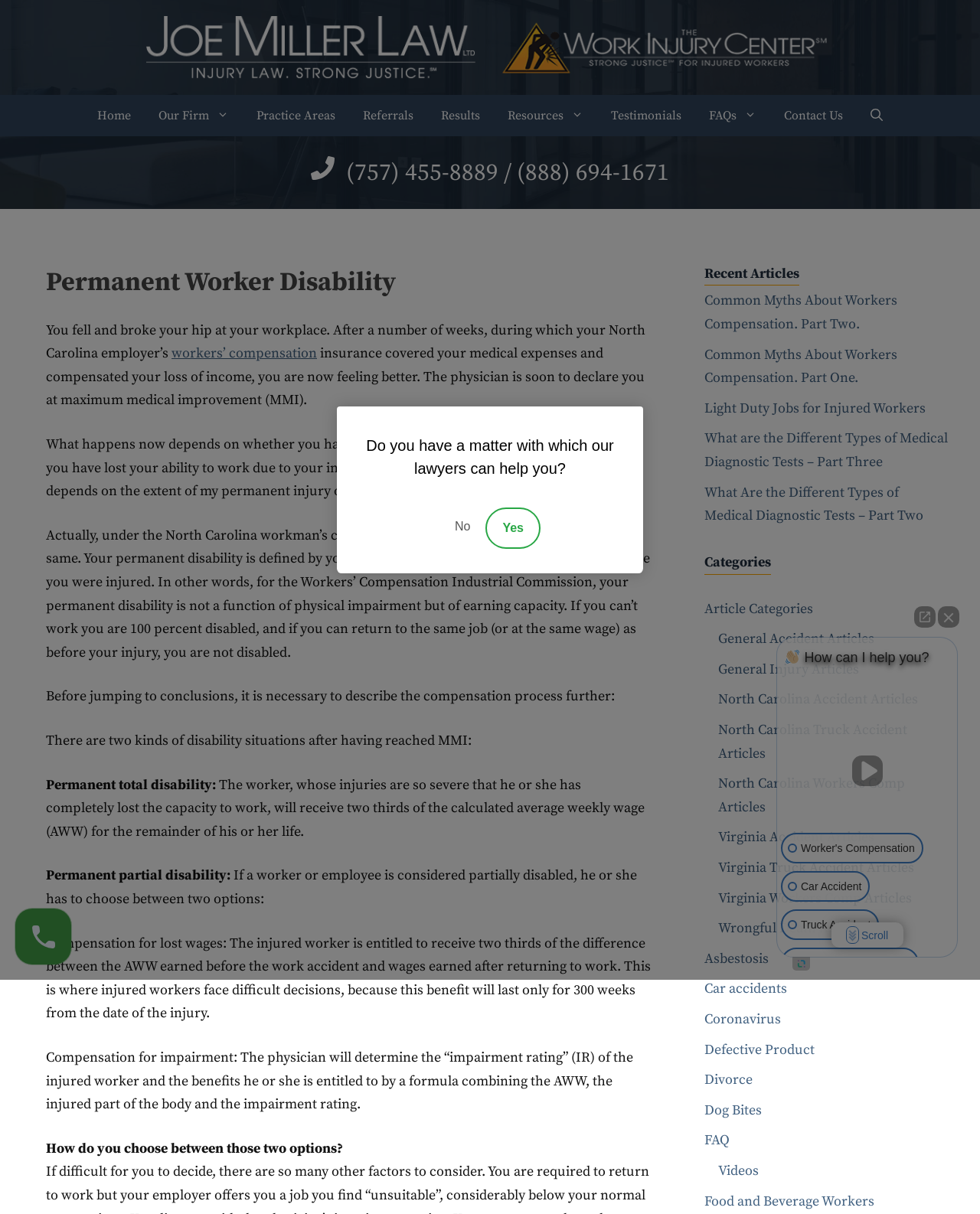Describe all the significant parts and information present on the webpage.

The webpage is about Permanent Worker Disability, specifically focusing on Joe Miller Law, Ltd. At the top, there is a banner with the law firm's name and a logo. Below the banner, there is a navigation menu with links to various pages, including Home, Our Firm, Practice Areas, Referrals, Results, Resources, Testimonials, FAQs, and Contact Us. 

On the left side of the page, there is a phone number and a heading that reads "Permanent Worker Disability." Below the heading, there is a block of text that explains the concept of permanent disability in the context of workers' compensation. The text is divided into several paragraphs, with links to related topics, such as workers' compensation insurance, scattered throughout.

To the right of the main text, there are two columns of links. The top column is labeled "Recent Articles" and features links to articles on various topics related to workers' compensation, such as common myths about workers' compensation and light duty jobs for injured workers. The bottom column is labeled "Categories" and features links to categories of articles, including general accident articles, general injury articles, and articles specific to North Carolina and Virginia.

At the bottom of the page, there are several buttons and links, including a chat widget and links to social media profiles. There is also an image of a waving hand and a prompt that asks "How can I help you?" with links to various topics, such as car accidents and wrongful death.